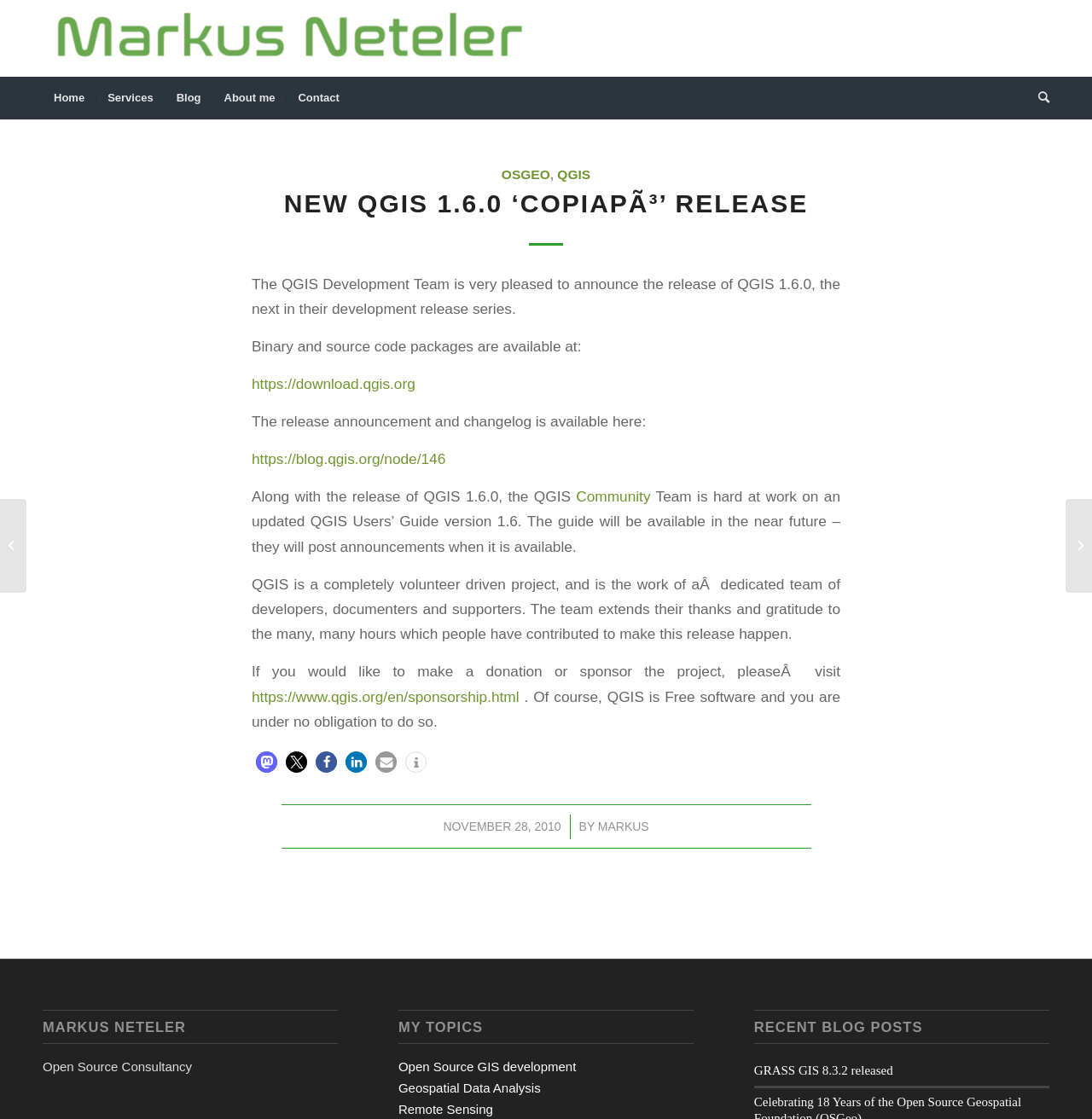Please identify the bounding box coordinates of the area that needs to be clicked to fulfill the following instruction: "Click the Share button."

None